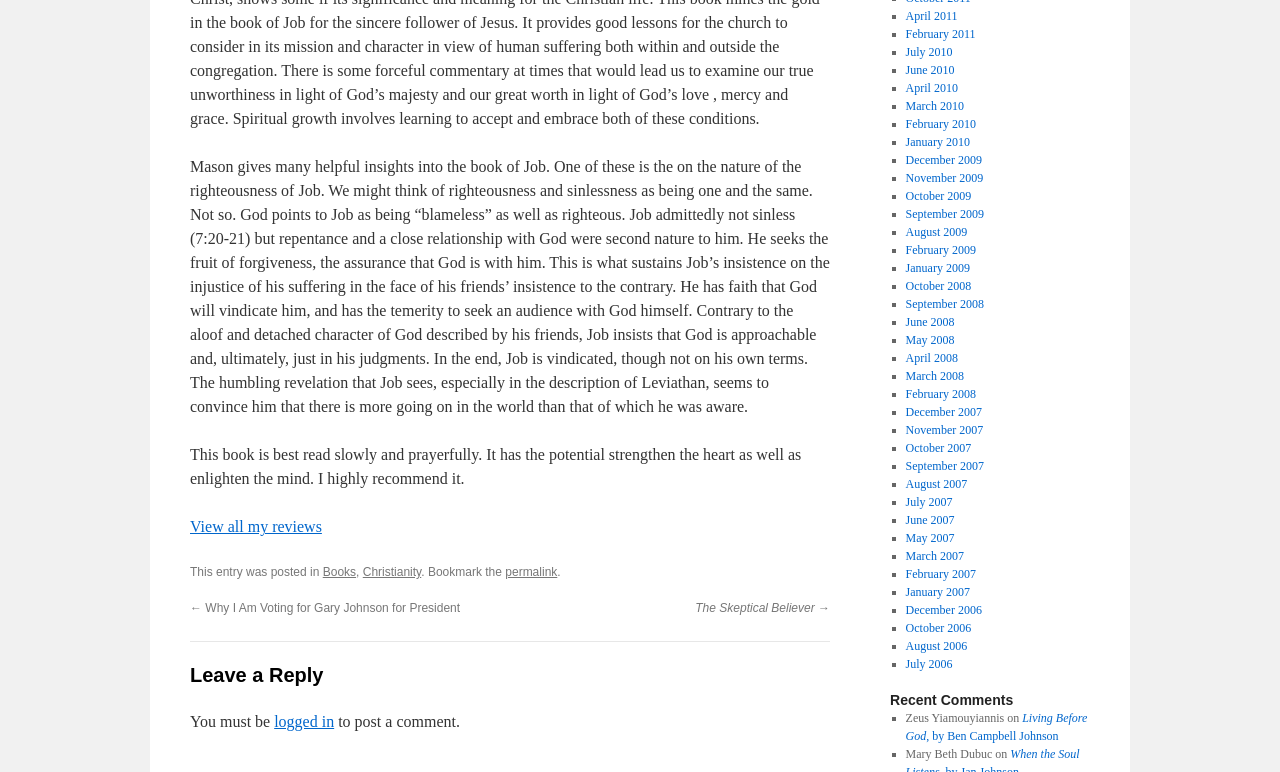Based on the element description: "The Skeptical Believer →", identify the UI element and provide its bounding box coordinates. Use four float numbers between 0 and 1, [left, top, right, bottom].

[0.543, 0.779, 0.648, 0.797]